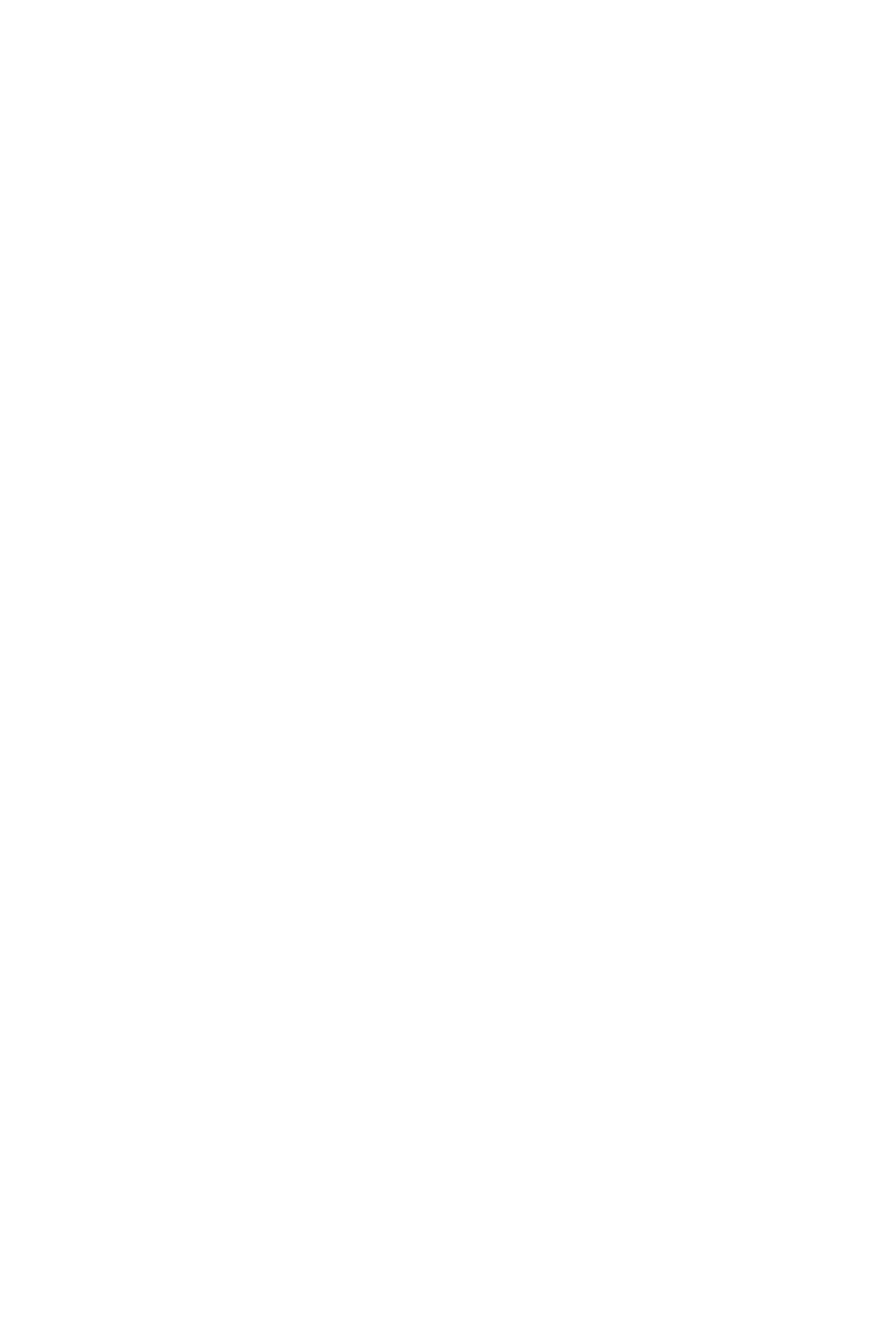Provide a one-word or brief phrase answer to the question:
How many links are on this webpage?

Around 70